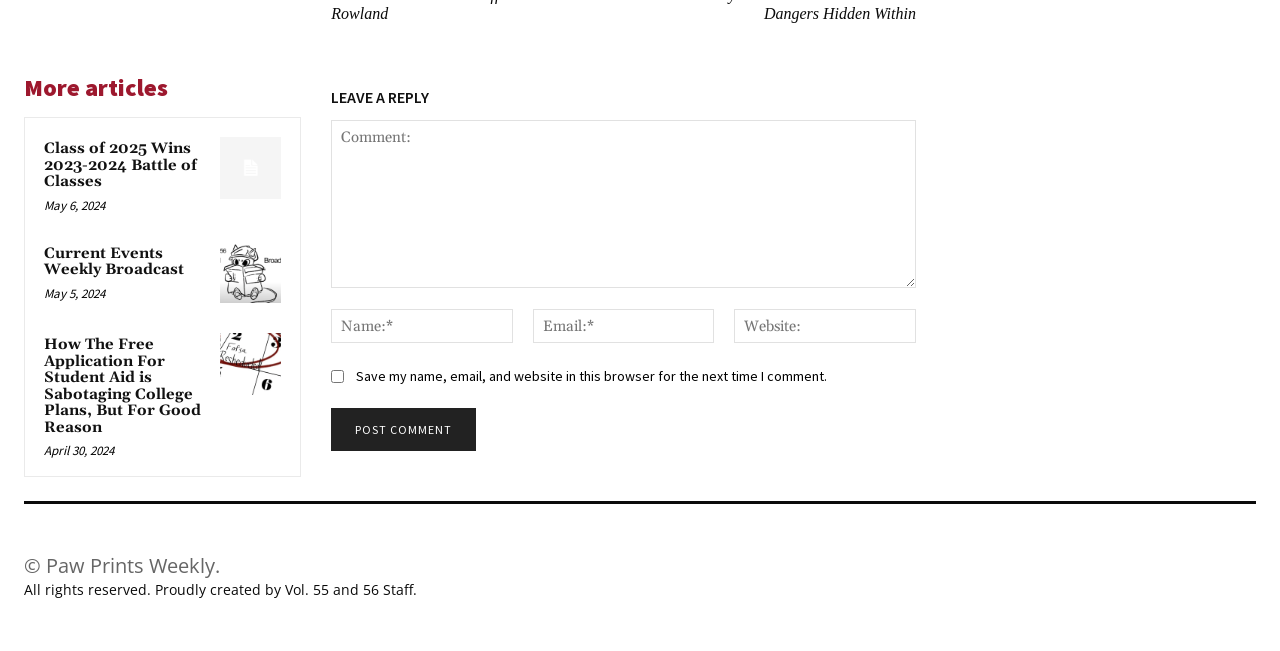Bounding box coordinates should be provided in the format (top-left x, top-left y, bottom-right x, bottom-right y) with all values between 0 and 1. Identify the bounding box for this UI element: title="Current Events Weekly Broadcast"

[0.172, 0.371, 0.22, 0.466]